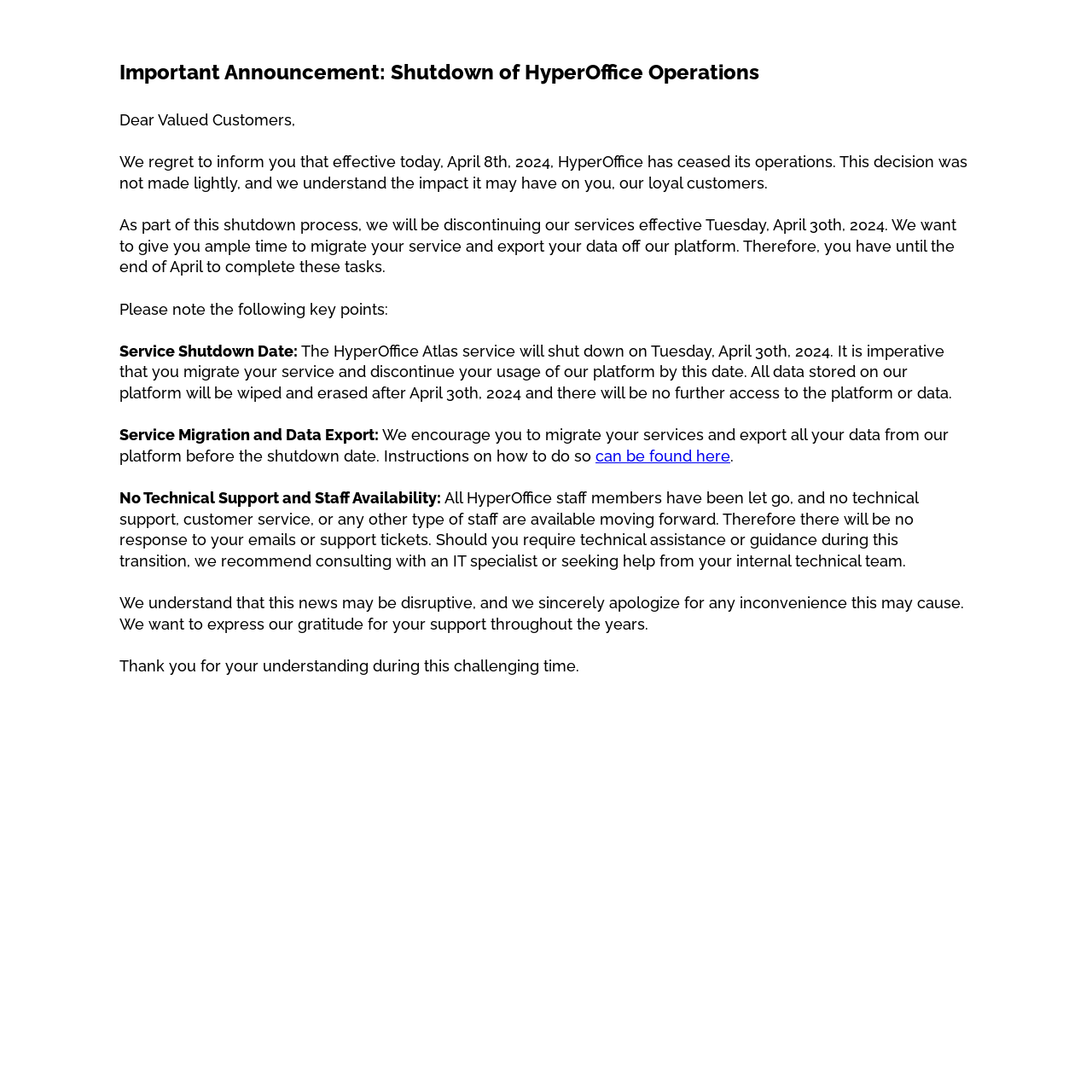Use the information in the screenshot to answer the question comprehensively: Why is technical support not available?

I found the answer by reading the 'No Technical Support and Staff Availability' section, which states that 'All HyperOffice staff members have been let go, and no technical support, customer service, or any other type of staff are available moving forward.'